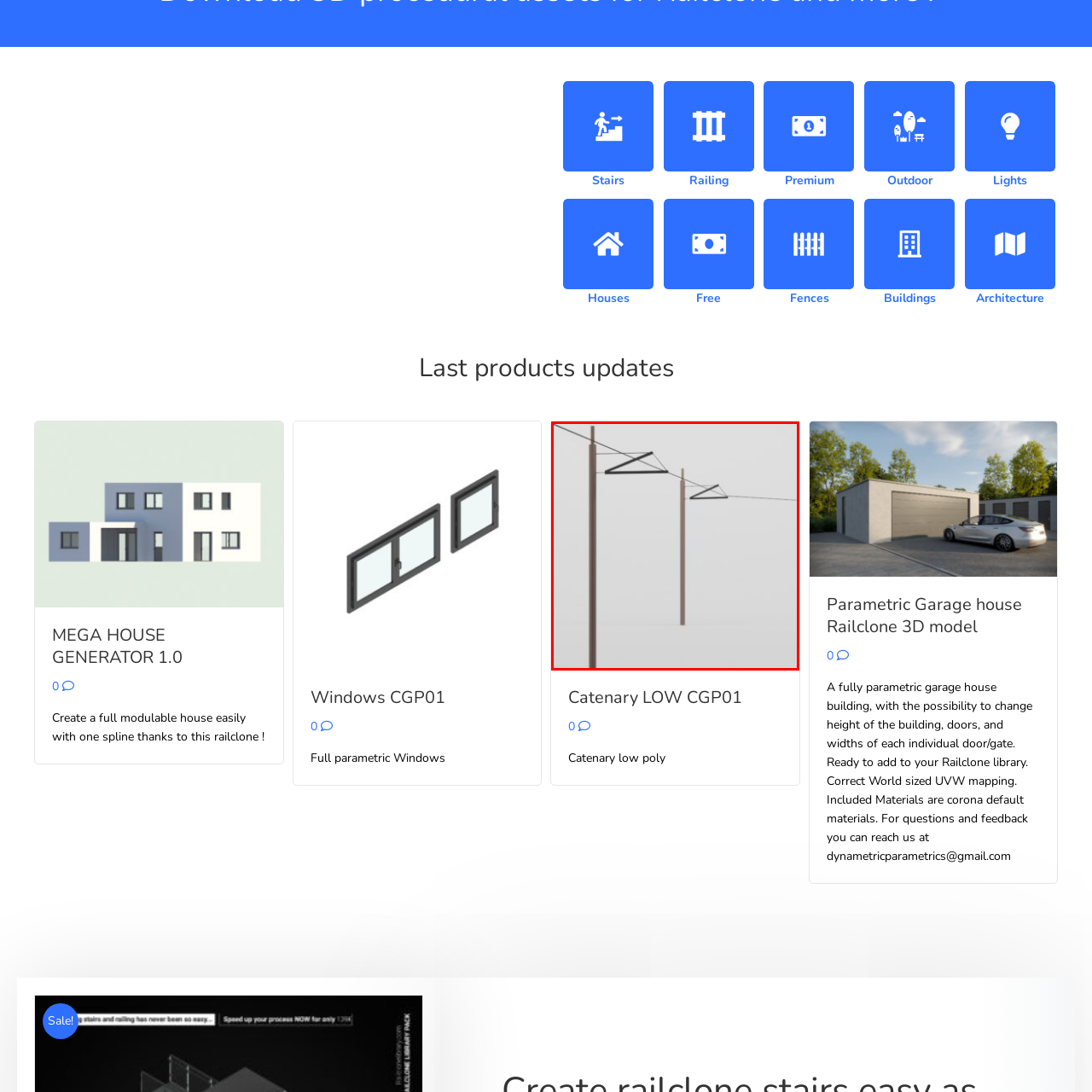Look at the image inside the red box and answer the question with a single word or phrase:
What is the name of the rail system element referenced in the caption?

Catenary LOW CGP01